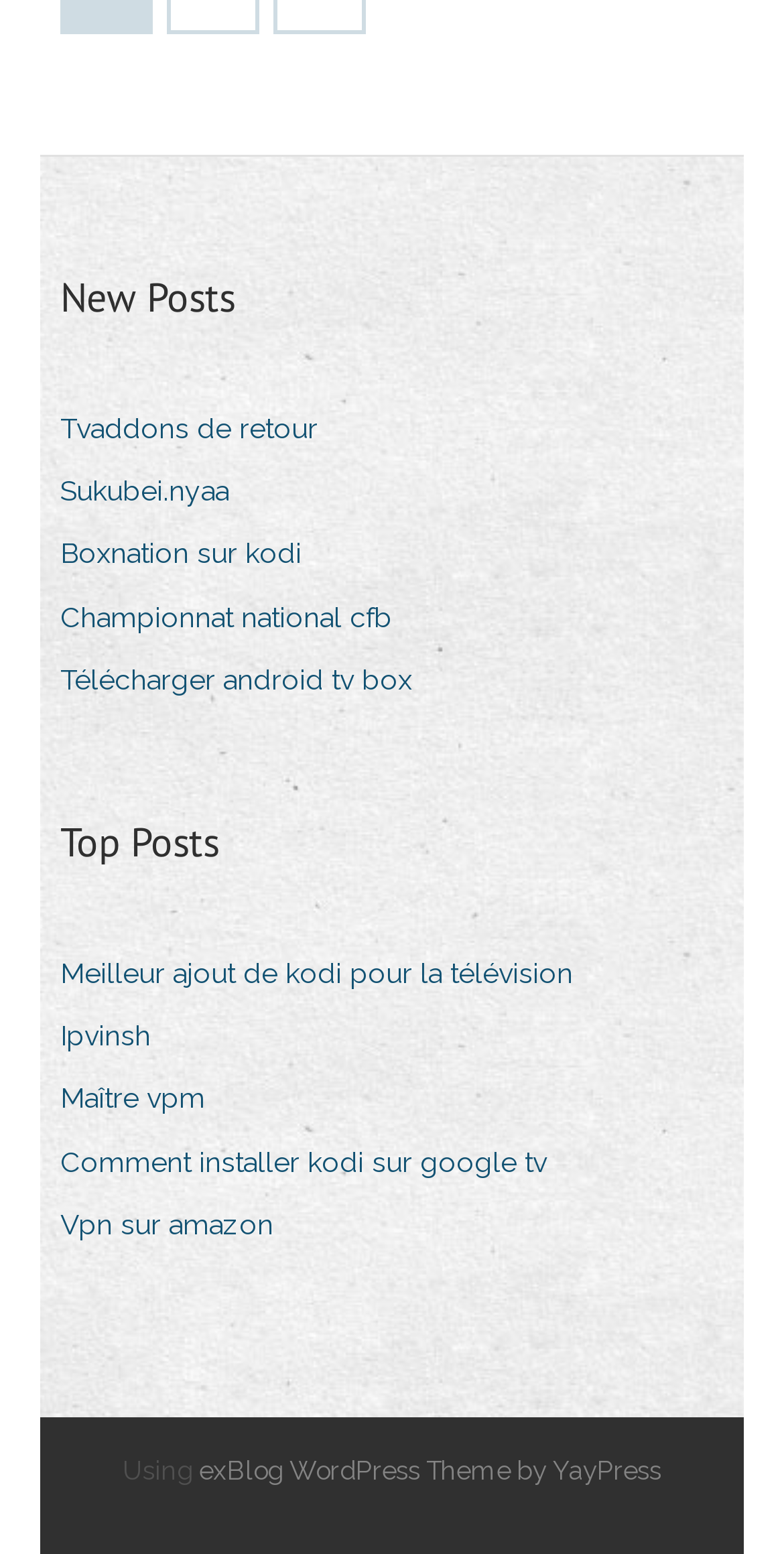What is the text next to 'Using'?
Answer the question with as much detail as you can, using the image as a reference.

I found the text 'Using' and looked at the adjacent text, which is a link that says 'exBlog WordPress Theme by YayPress'.